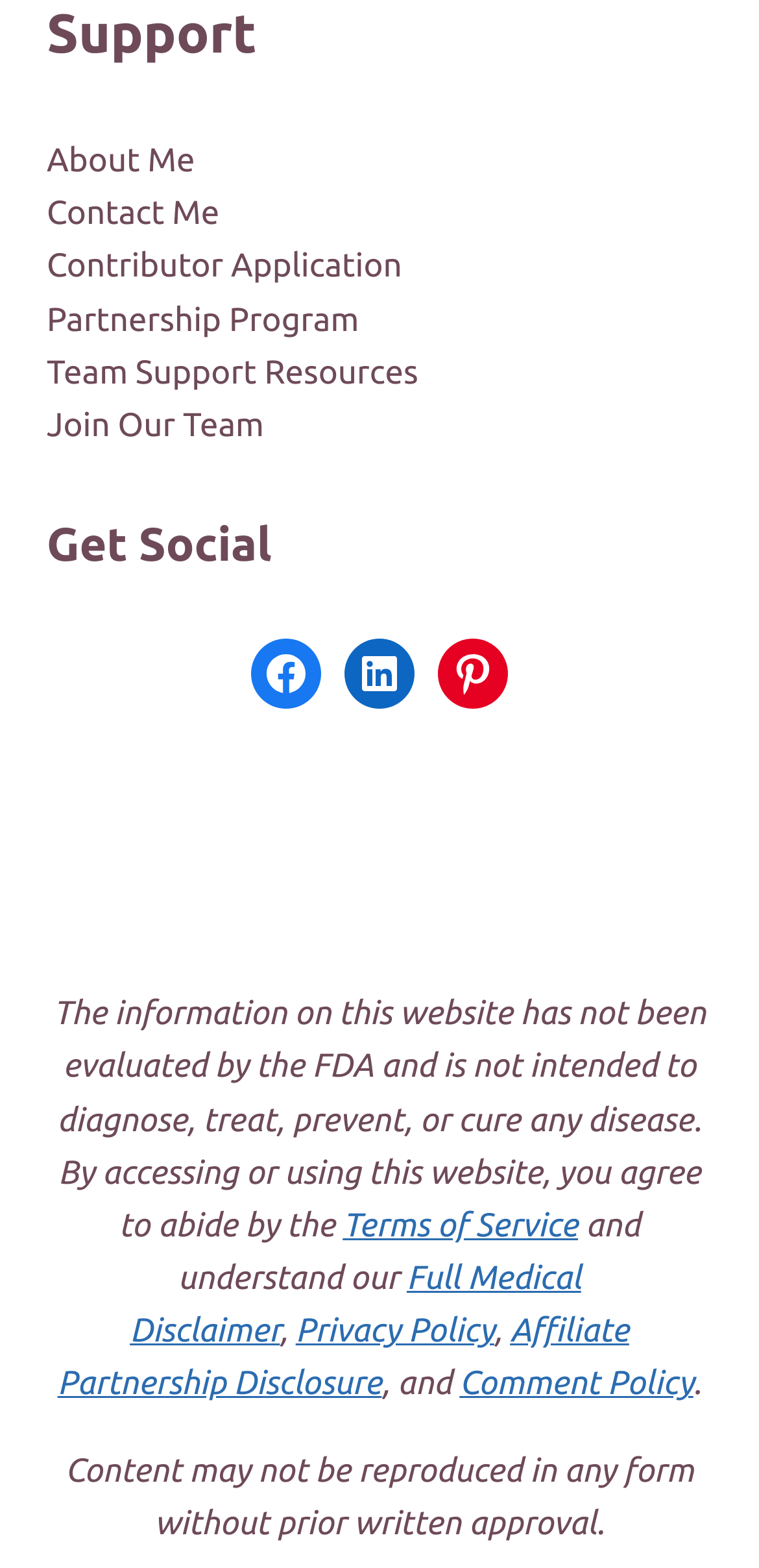How many disclaimer links are available at the bottom of the webpage?
Look at the screenshot and give a one-word or phrase answer.

5